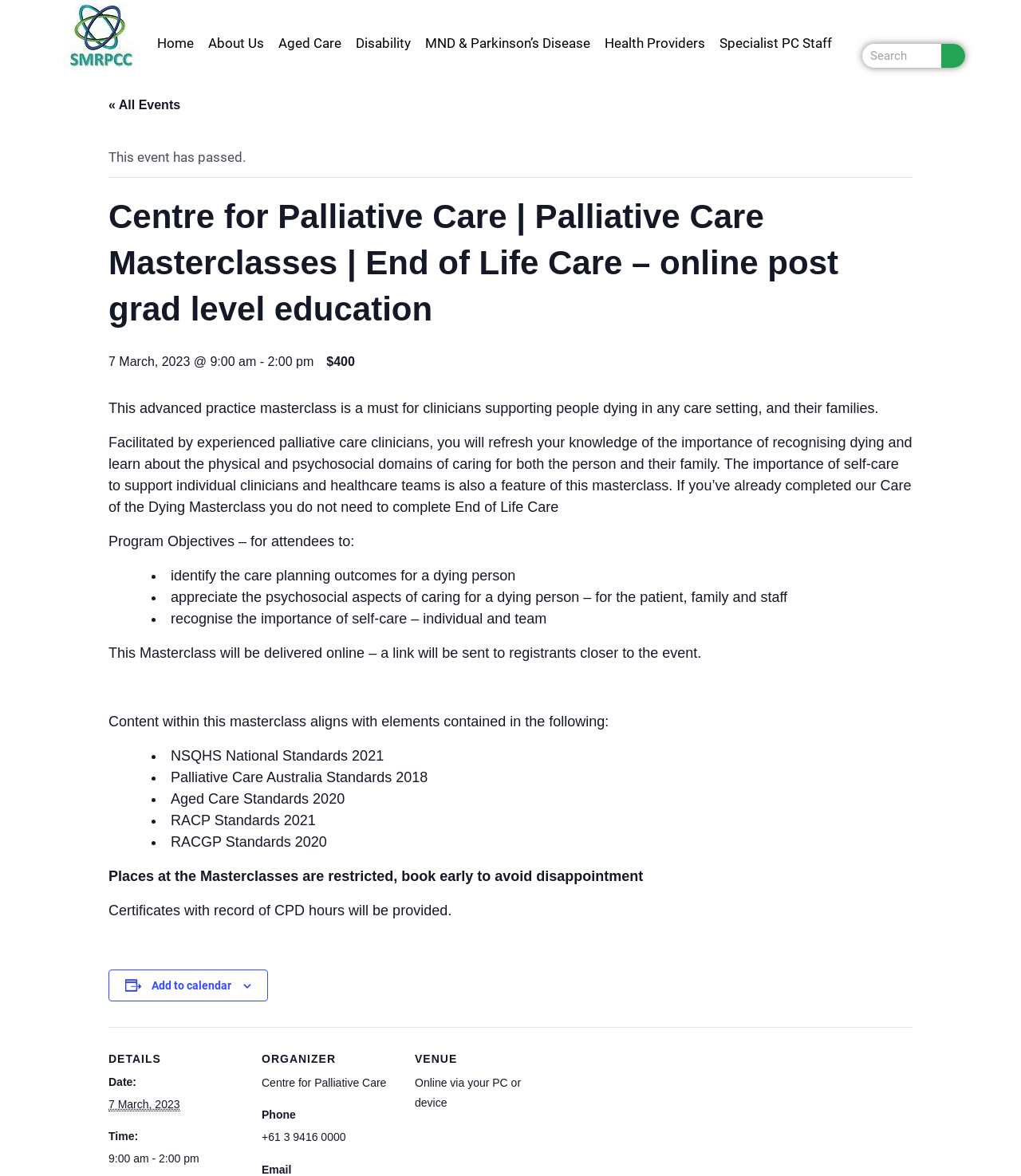Please find the bounding box coordinates of the section that needs to be clicked to achieve this instruction: "View the 'Aged Care' page".

[0.265, 0.016, 0.341, 0.058]